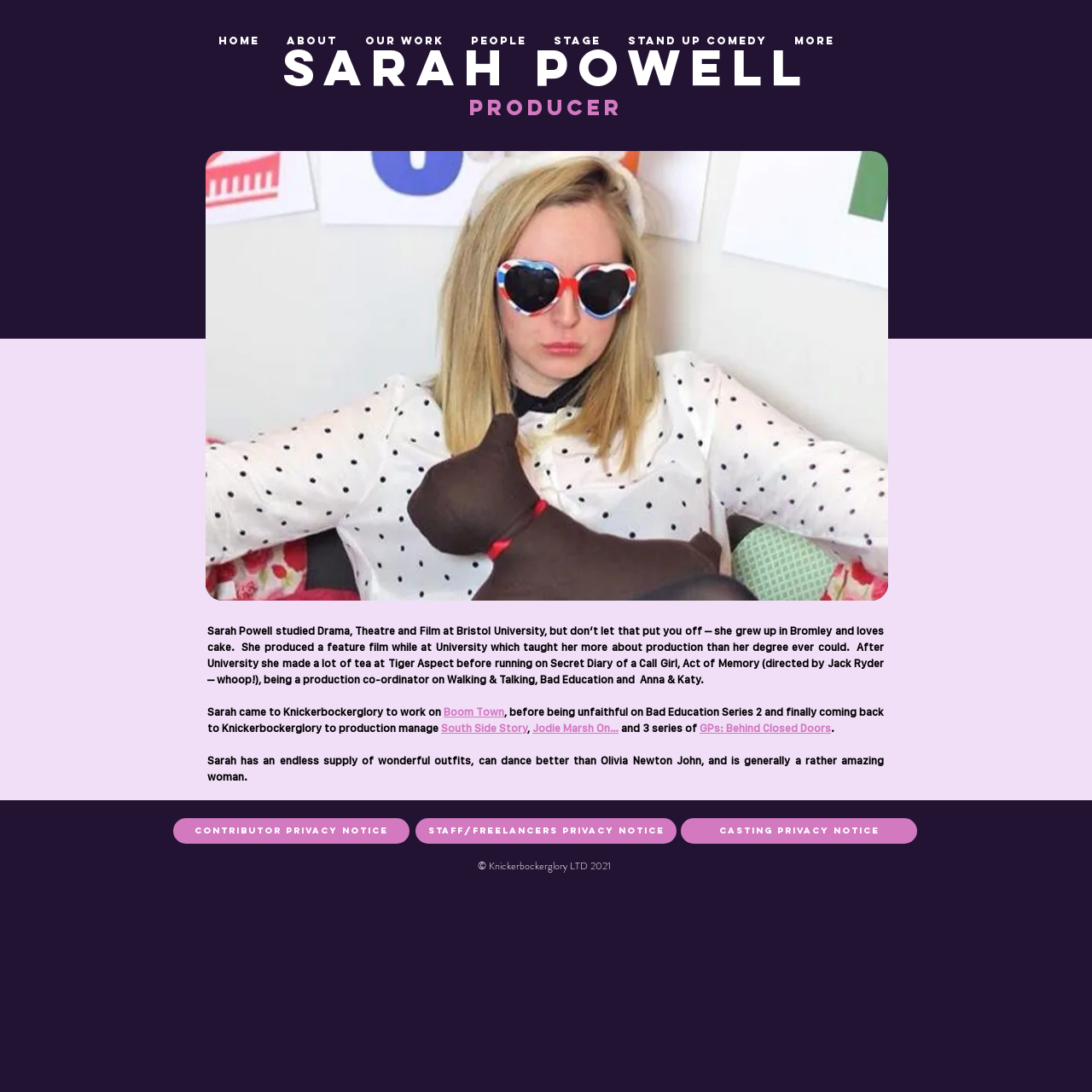How many links are there in the navigation menu?
Using the screenshot, give a one-word or short phrase answer.

7